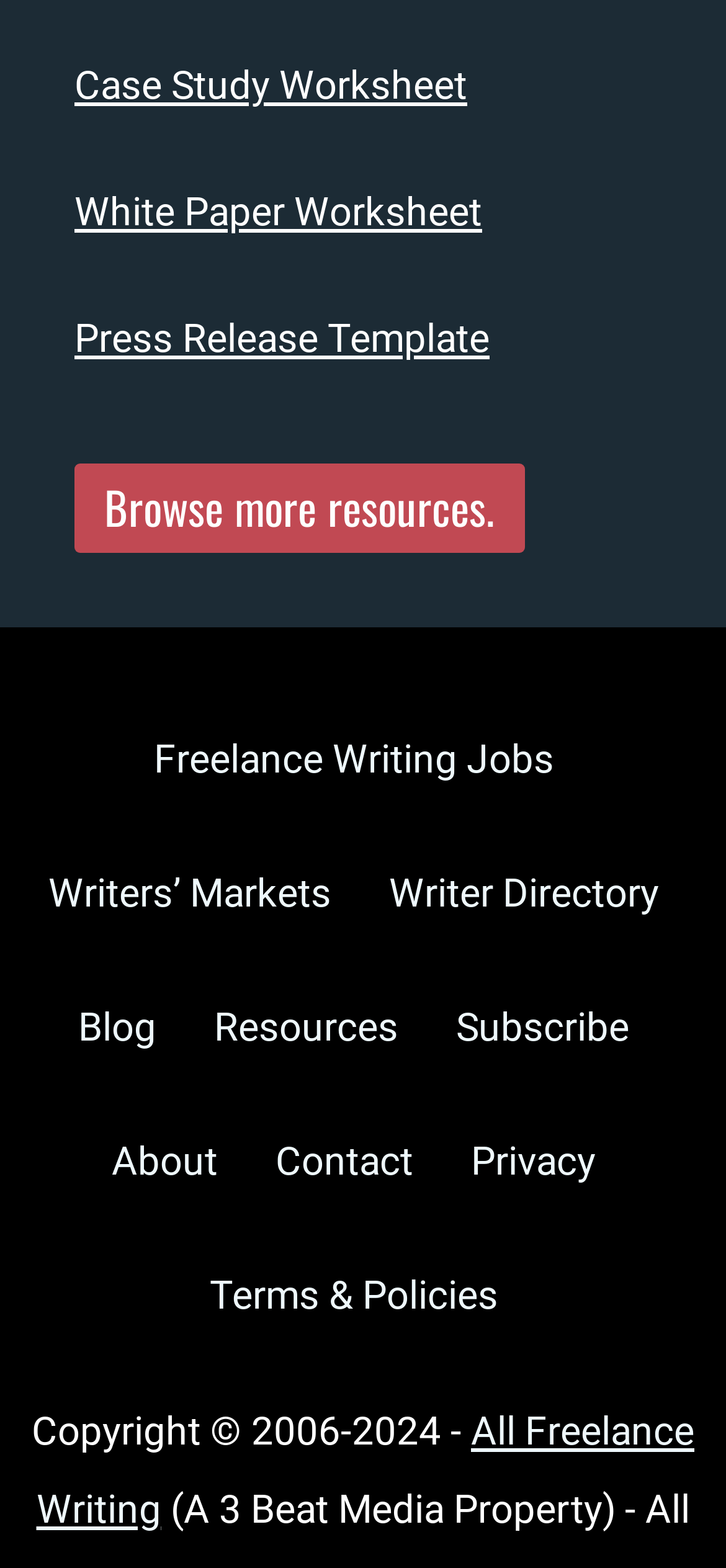Find the bounding box coordinates of the element I should click to carry out the following instruction: "Browse case study resources".

[0.103, 0.041, 0.644, 0.069]